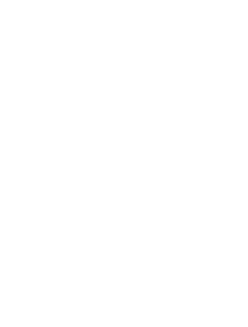Break down the image and describe every detail you can observe.

The image depicts an illustration representing a "Premium Plans" option. It features a stylized logo or icon that suggests a premium or enhanced service, conveying a sense of exclusivity and superior value. This visual element likely aims to attract attention to the subscription or membership offerings available on the website, emphasizing the benefits of choosing a premium service. The design is clean and modern, creating an inviting look that complements the promotional text related to various premium options available for users.